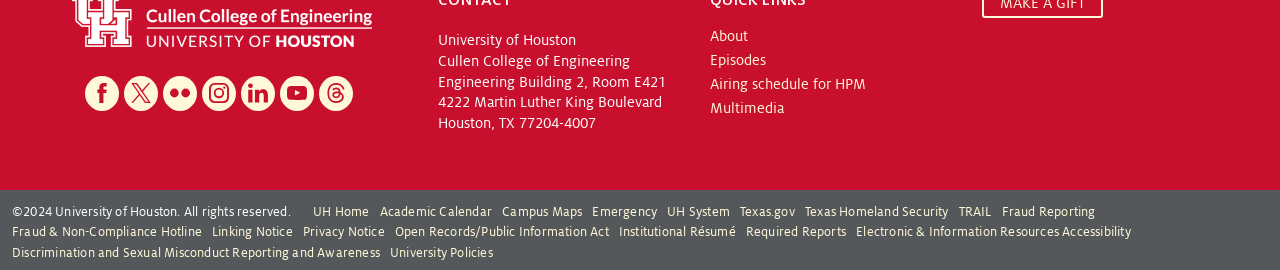Please determine the bounding box coordinates of the element to click in order to execute the following instruction: "View UH Home". The coordinates should be four float numbers between 0 and 1, specified as [left, top, right, bottom].

[0.245, 0.759, 0.289, 0.811]